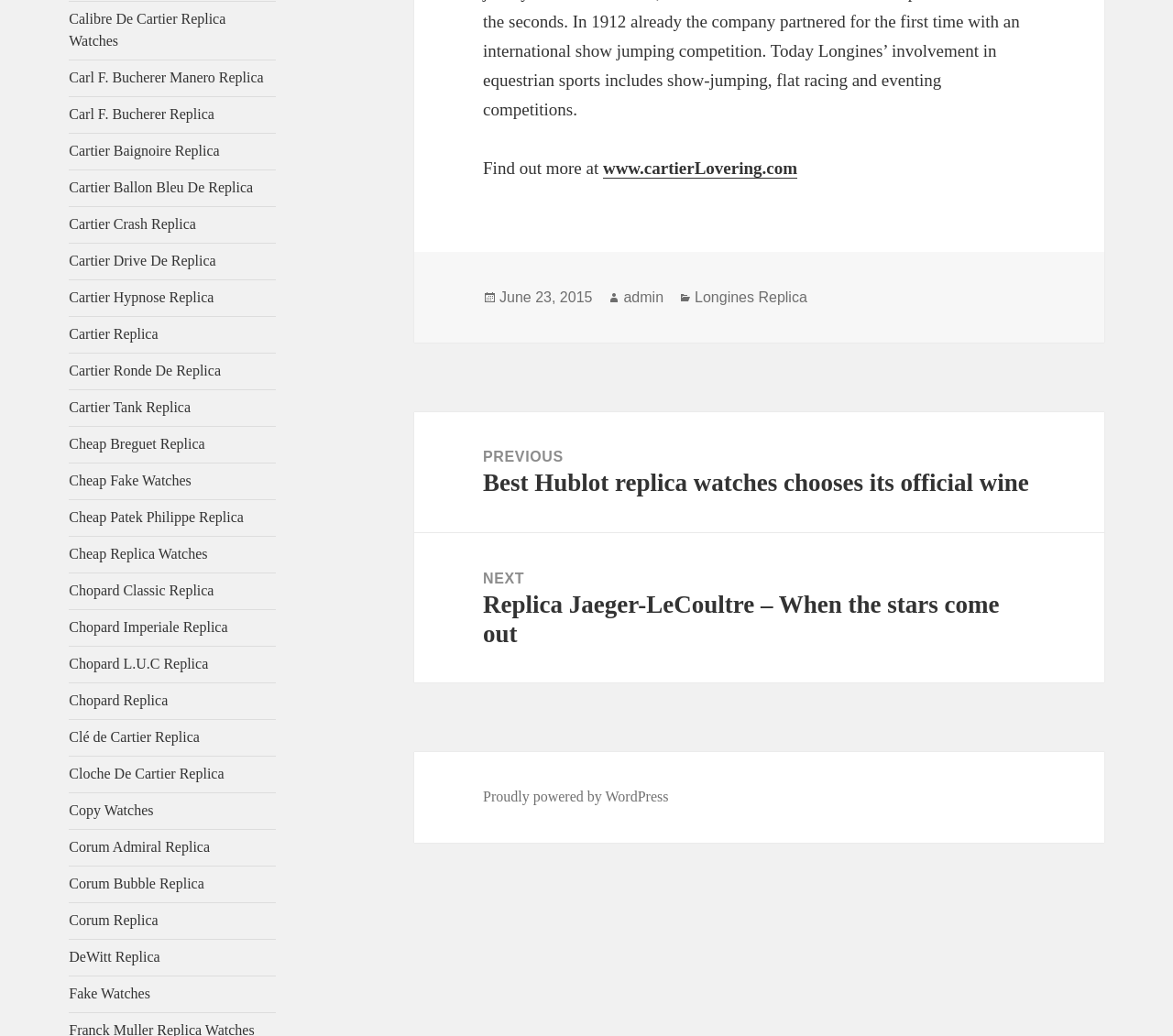How many Cartier-related links are there?
Please provide a single word or phrase based on the screenshot.

7